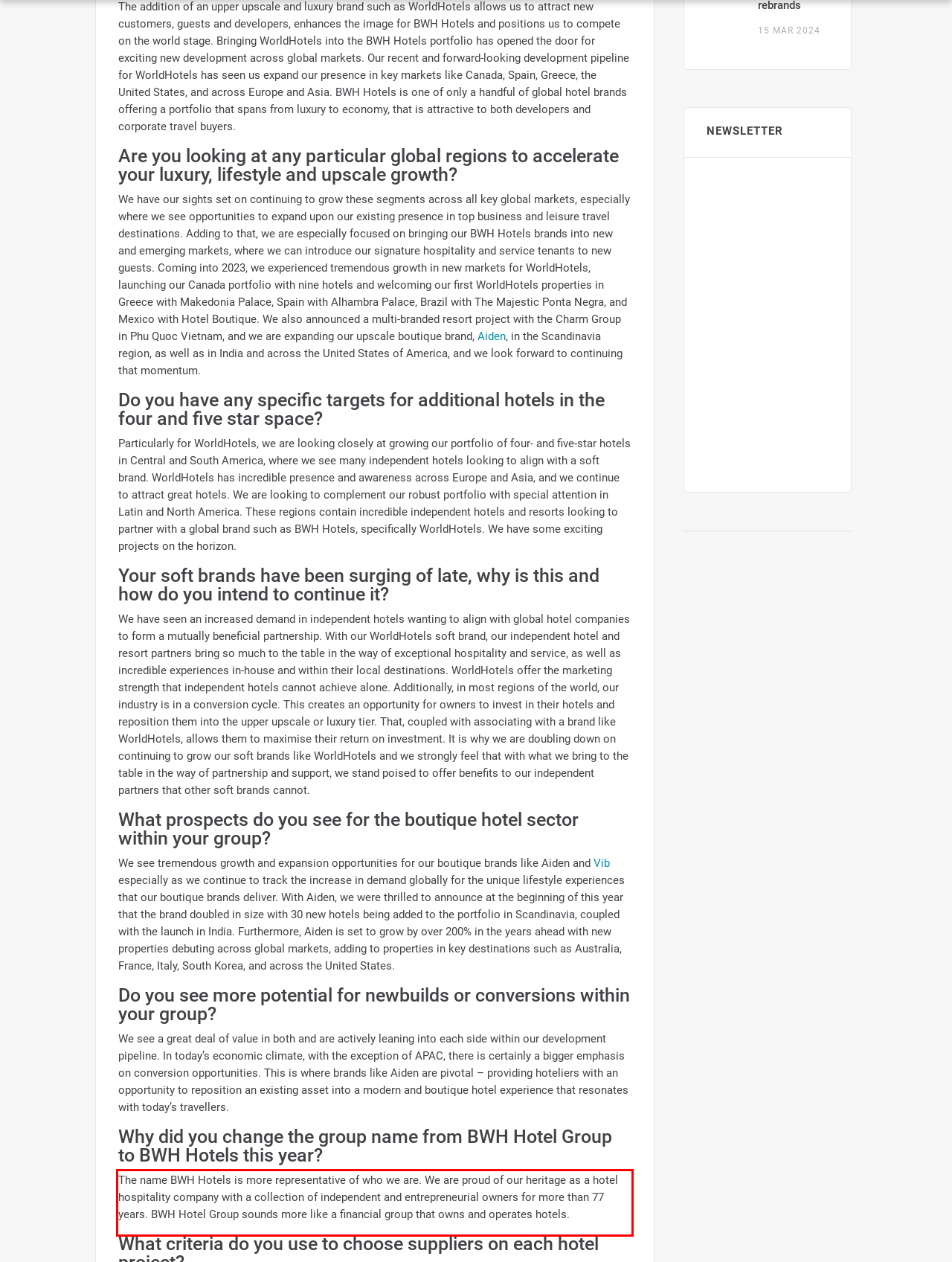Using the provided screenshot of a webpage, recognize and generate the text found within the red rectangle bounding box.

The name BWH Hotels is more representative of who we are. We are proud of our heritage as a hotel hospitality company with a collection of independent and entrepreneurial owners for more than 77 years. BWH Hotel Group sounds more like a financial group that owns and operates hotels.